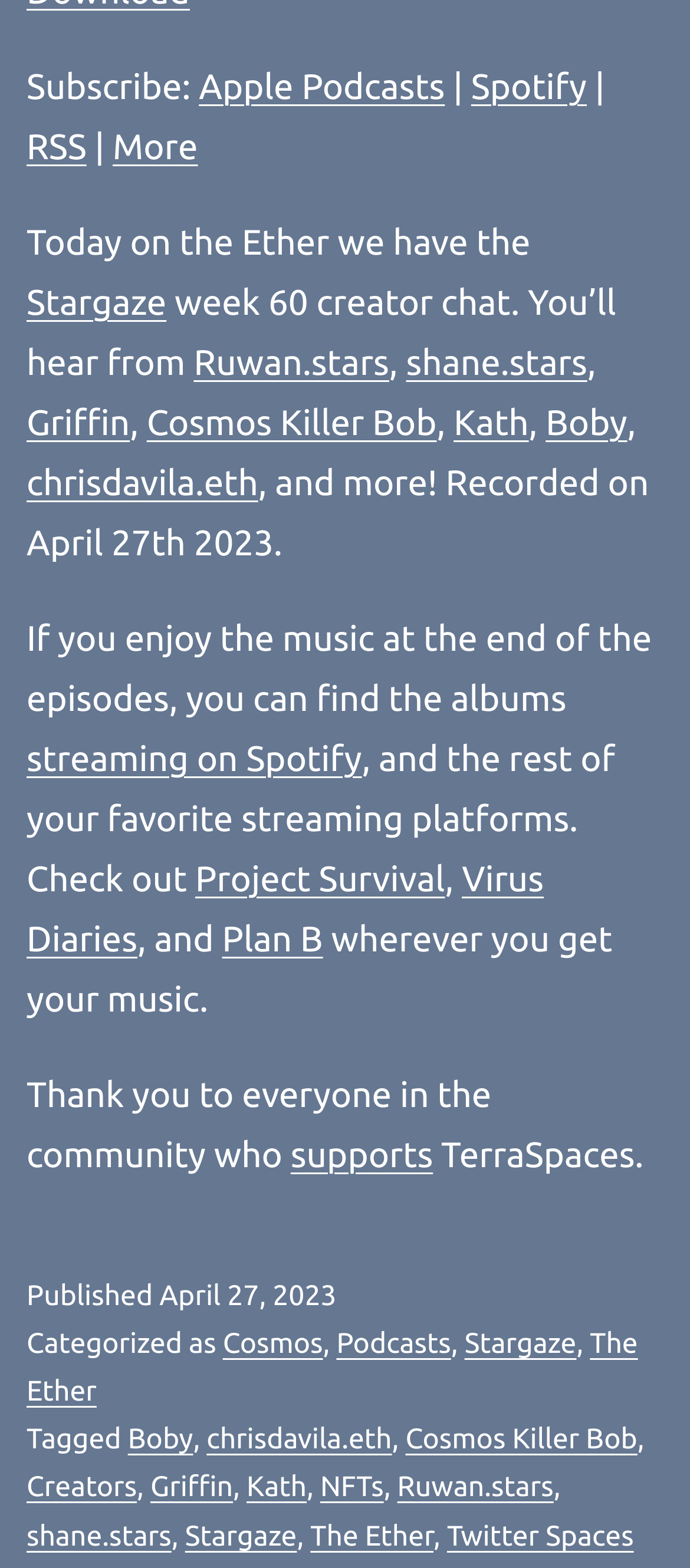Locate the bounding box coordinates of the segment that needs to be clicked to meet this instruction: "Learn more about Project Survival".

[0.283, 0.547, 0.645, 0.573]